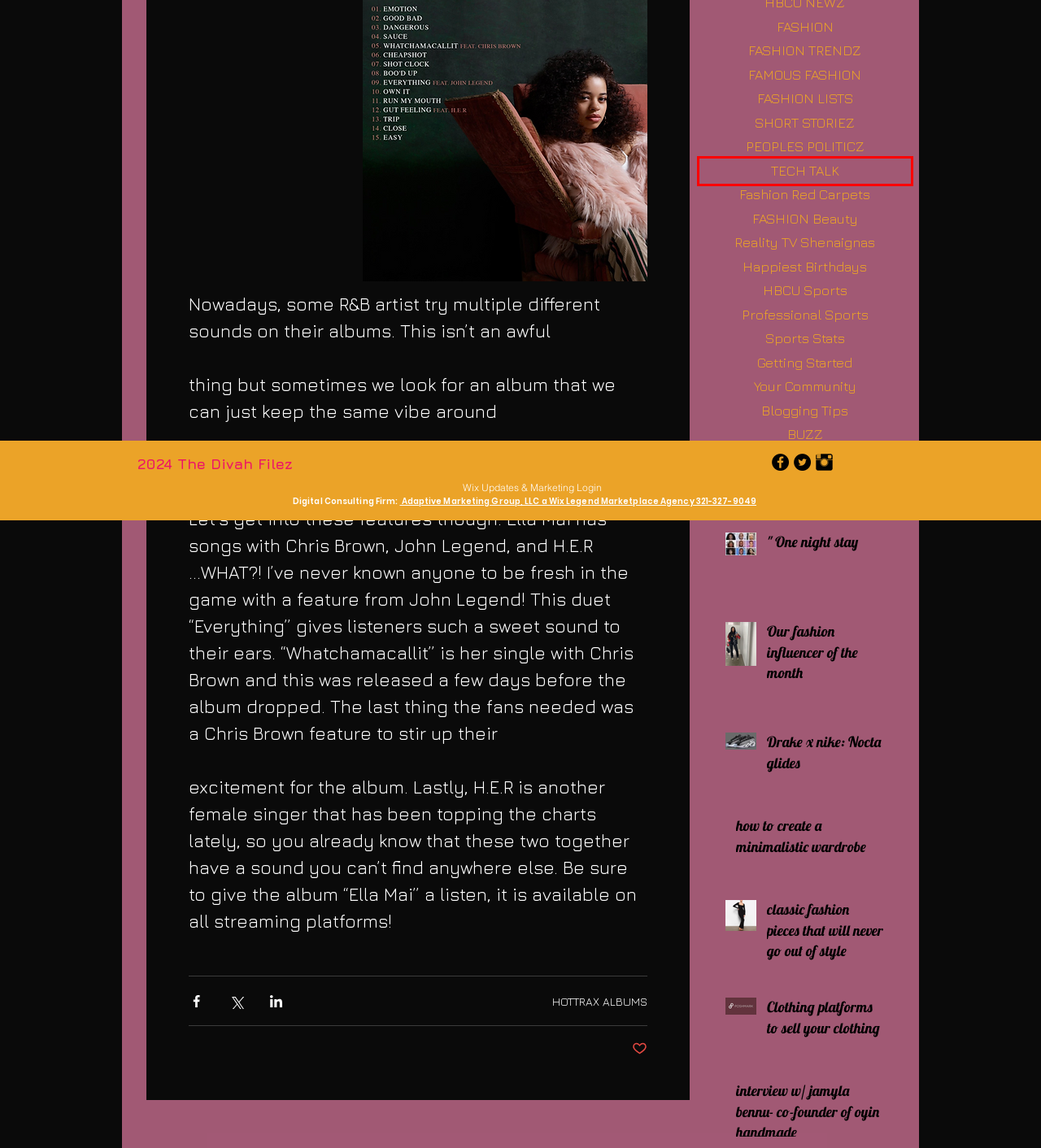Analyze the screenshot of a webpage featuring a red rectangle around an element. Pick the description that best fits the new webpage after interacting with the element inside the red bounding box. Here are the candidates:
A. PEOPLES POLITICZ
B. Contact Us | Adaptive Marketing Group | a Wix Legend Marketplace Agency
C. Fashion Red Carpets
D. FASHION TRENDZ
E. classic fashion pieces that will never go out of style
F. TECH TALK
G. Reality TV Shenaignas
H. Getting Started

F